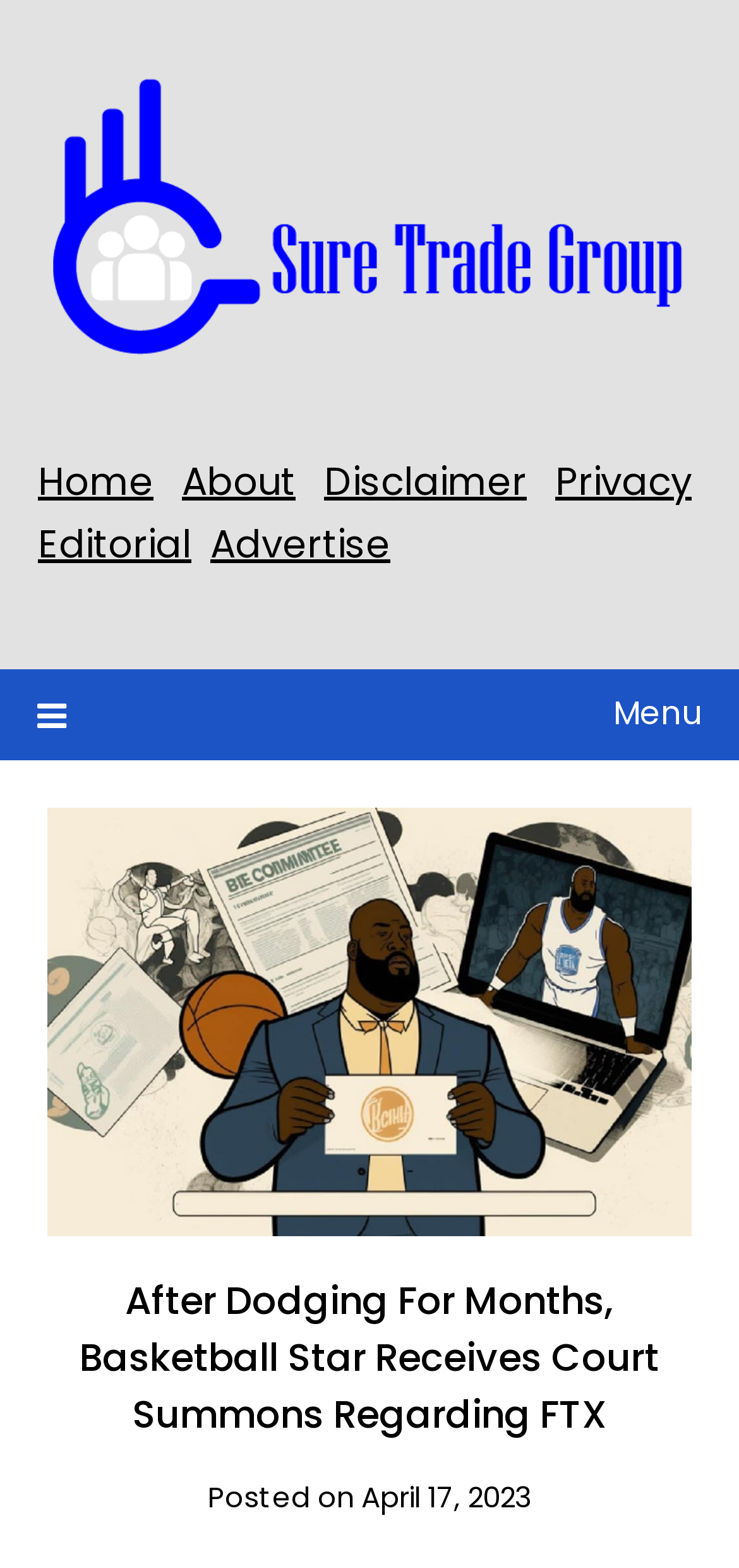Examine the image and give a thorough answer to the following question:
What is the date of the article?

I found the date of the article by looking at the text 'Posted on April 17, 2023' which is located below the main heading of the webpage.